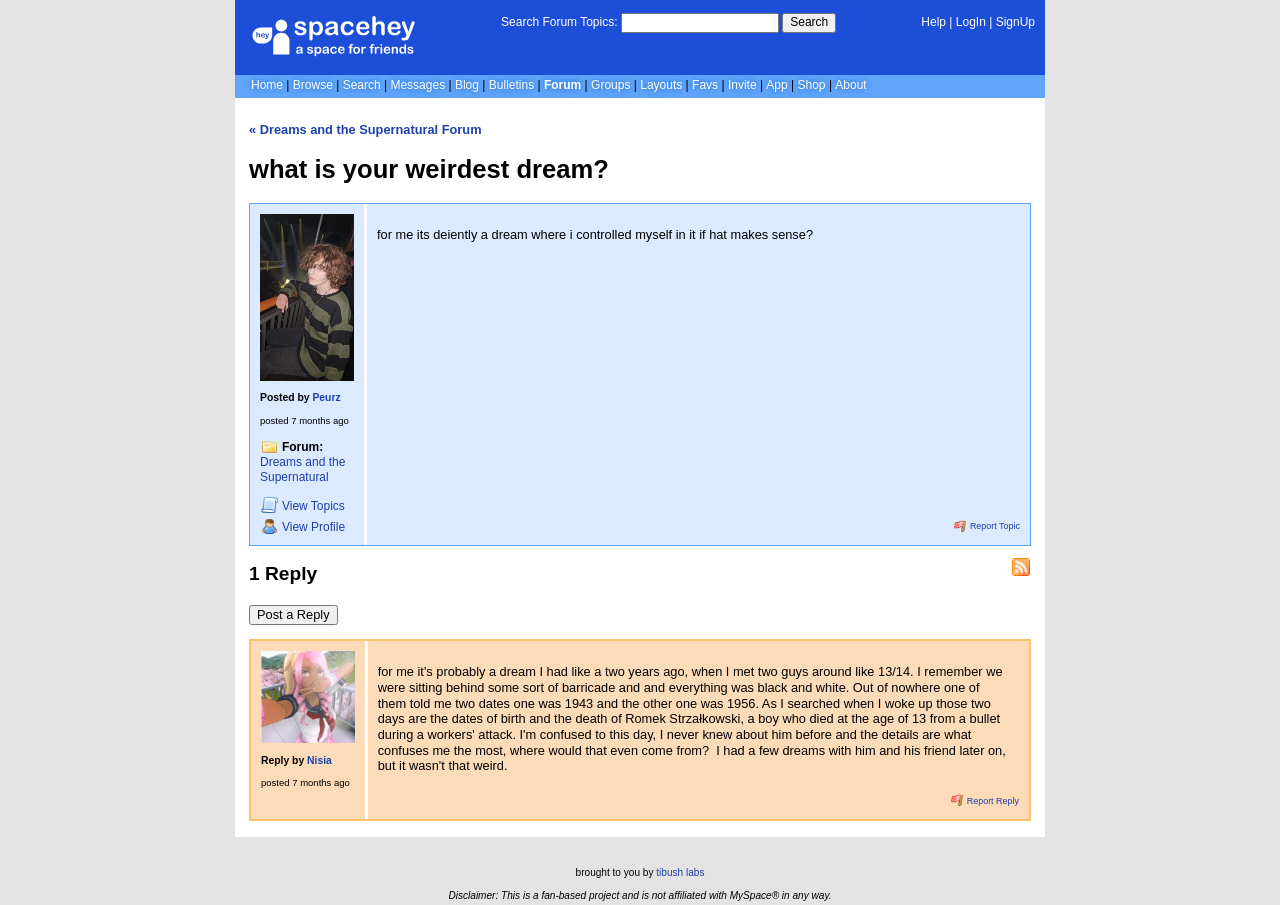Use a single word or phrase to answer the question:
What is the name of the person who replied to the topic?

Nisia